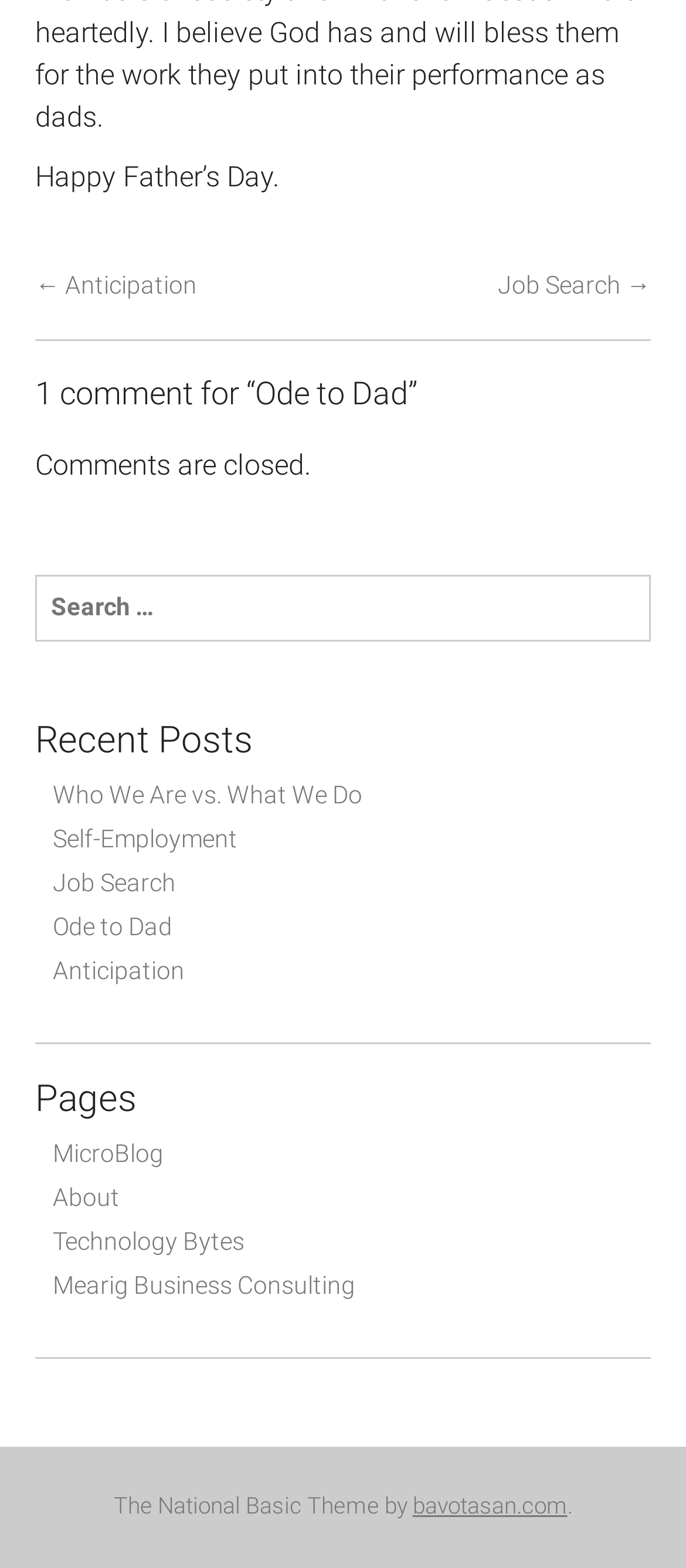Please find the bounding box coordinates of the element that must be clicked to perform the given instruction: "Go to the previous post". The coordinates should be four float numbers from 0 to 1, i.e., [left, top, right, bottom].

[0.051, 0.172, 0.287, 0.194]